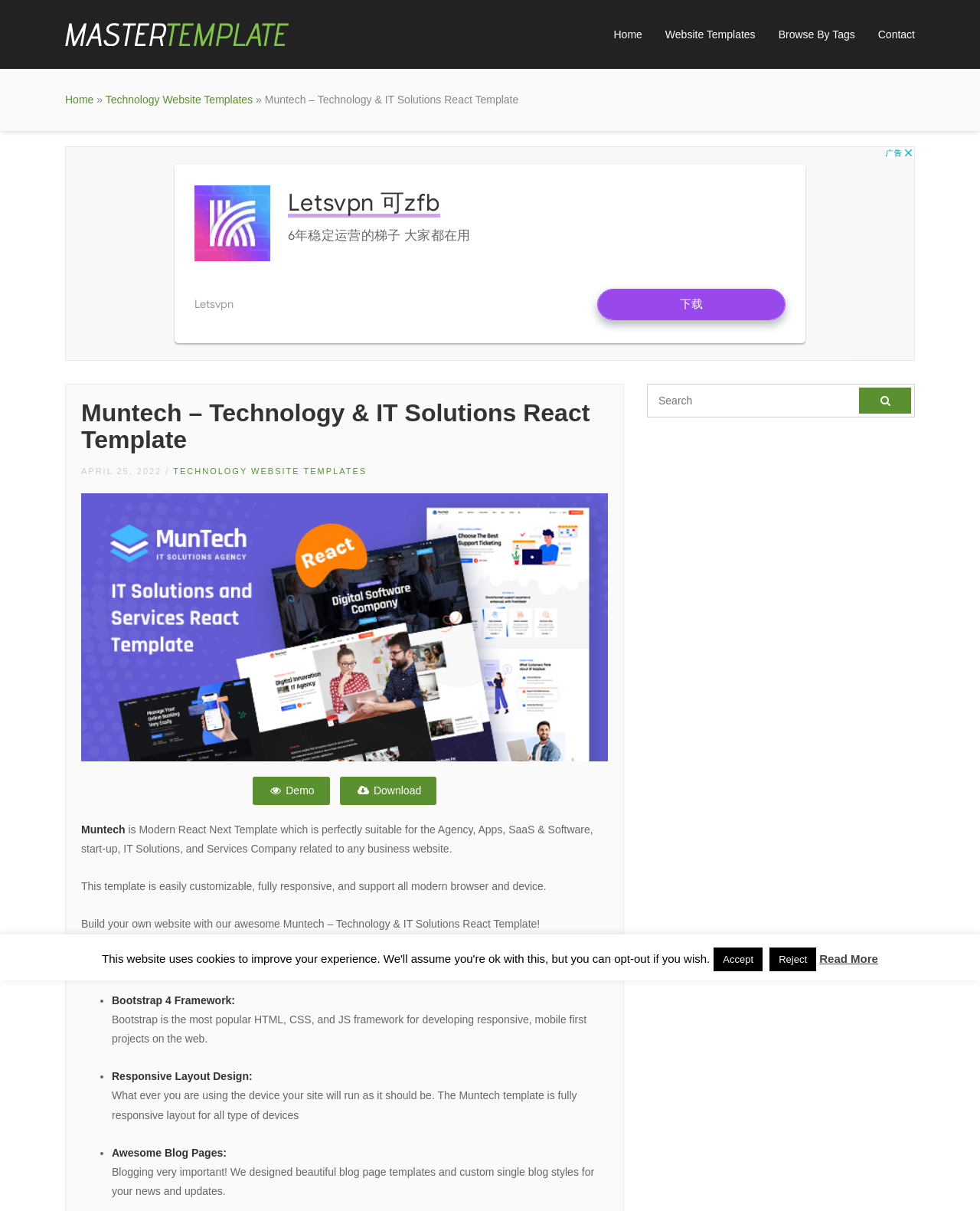Predict the bounding box of the UI element based on this description: "parent_node: Home".

[0.066, 0.019, 0.295, 0.038]